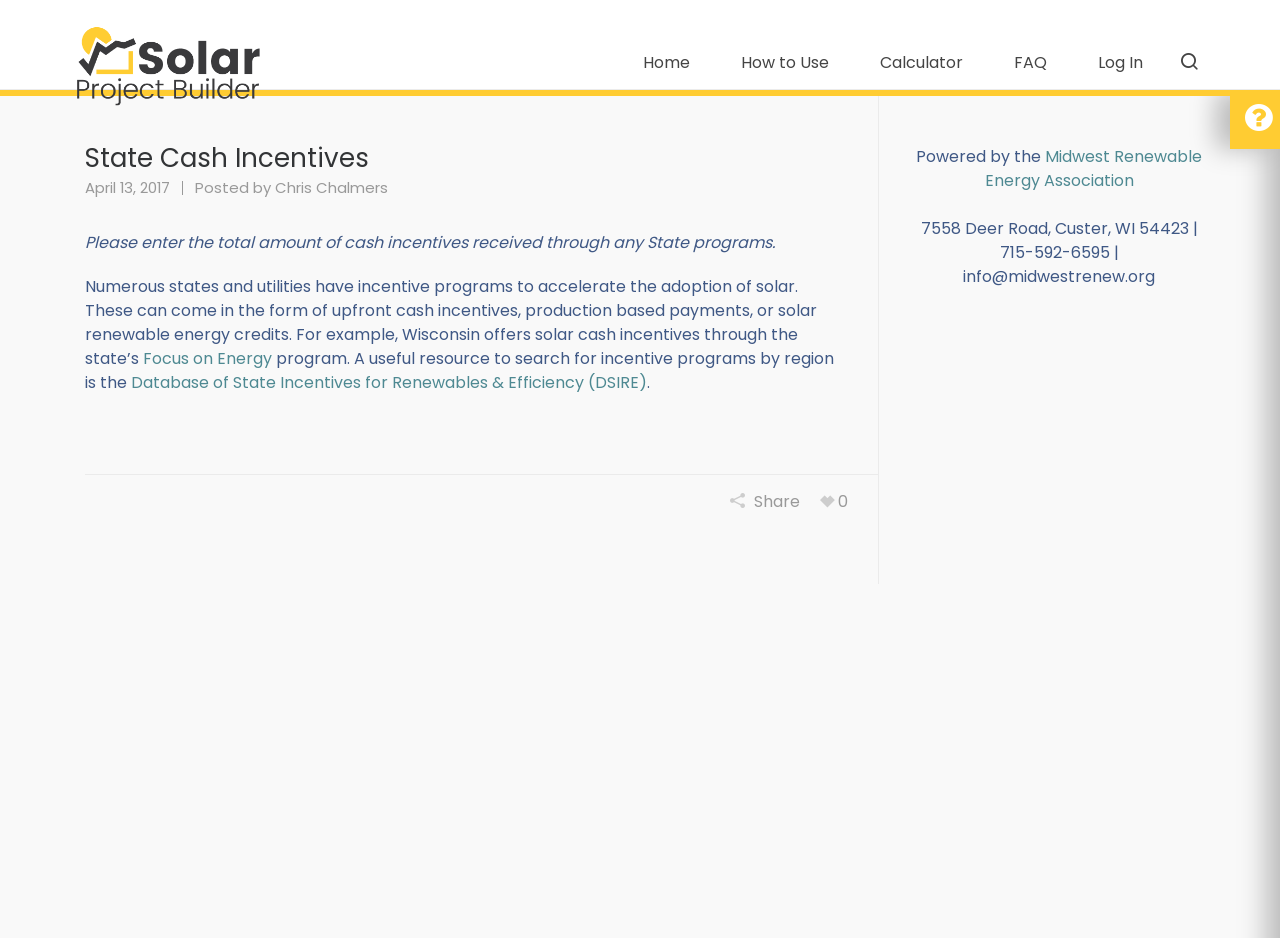Locate the bounding box of the user interface element based on this description: "alt="Solar Project Builder"".

[0.055, 0.022, 0.21, 0.073]